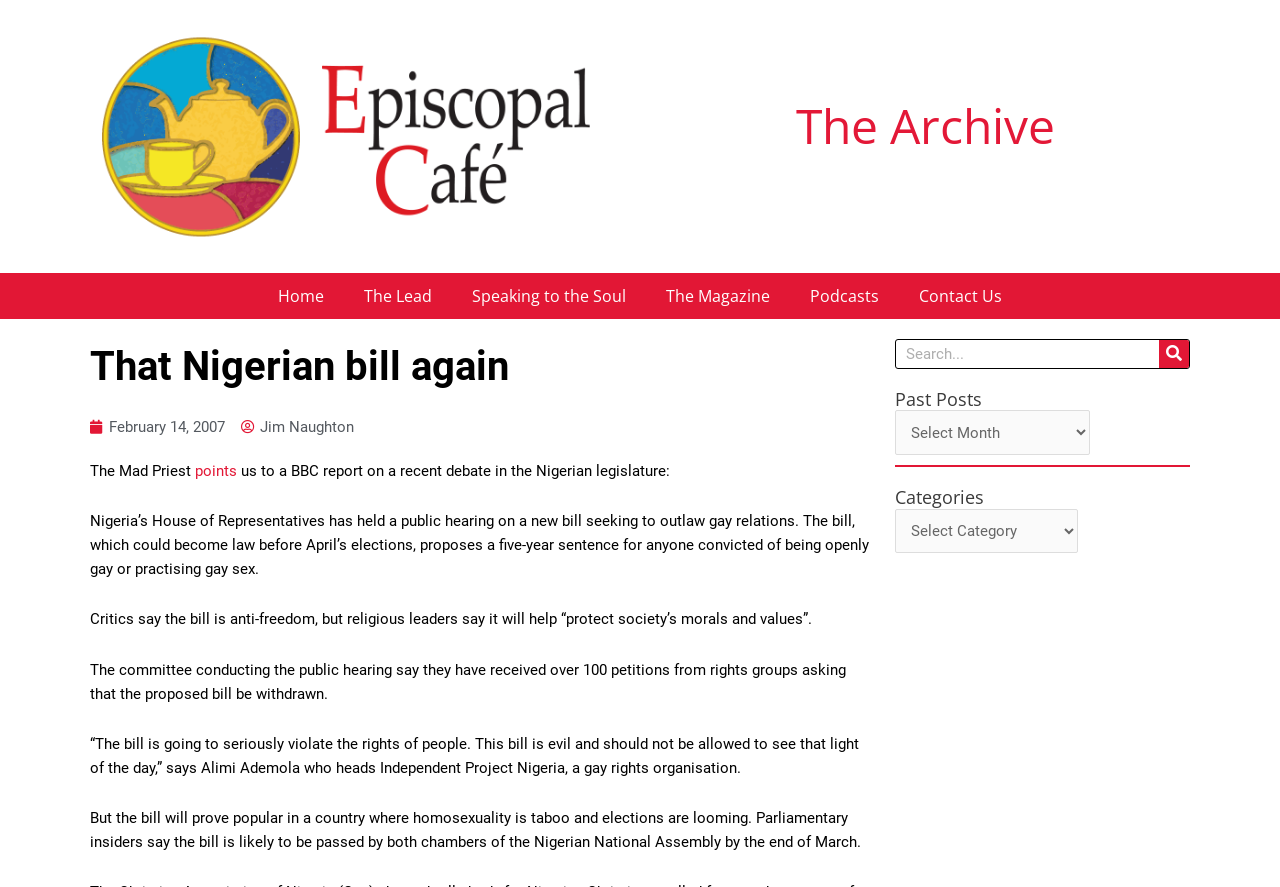What is the topic of the article?
Give a detailed explanation using the information visible in the image.

I found the answer by reading the text of the article, which discusses a proposed bill in Nigeria that would outlaw gay relations.